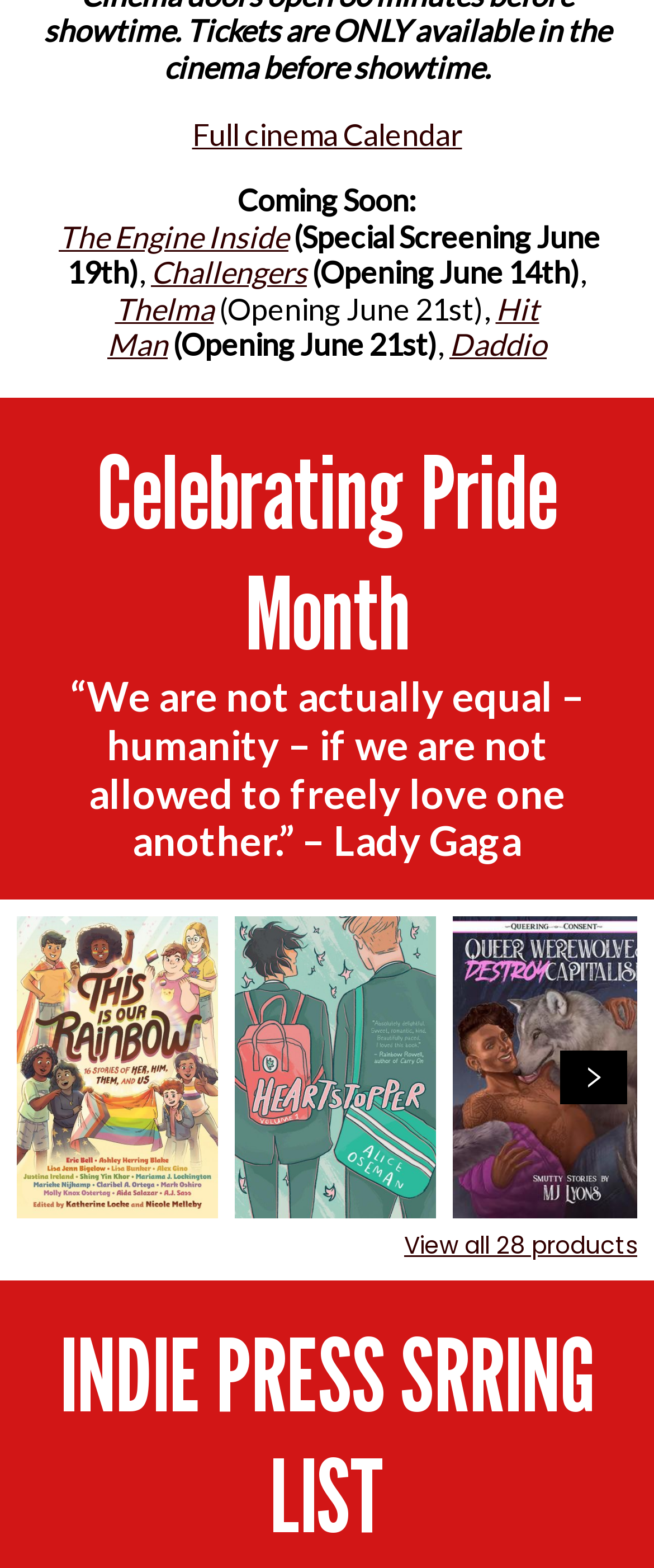What is the name of the special screening on June 19th?
Can you provide an in-depth and detailed response to the question?

The webpage has a text '(Special Screening June 19th)' next to the link 'The Engine Inside', which suggests that 'The Engine Inside' is the name of the special screening on June 19th.